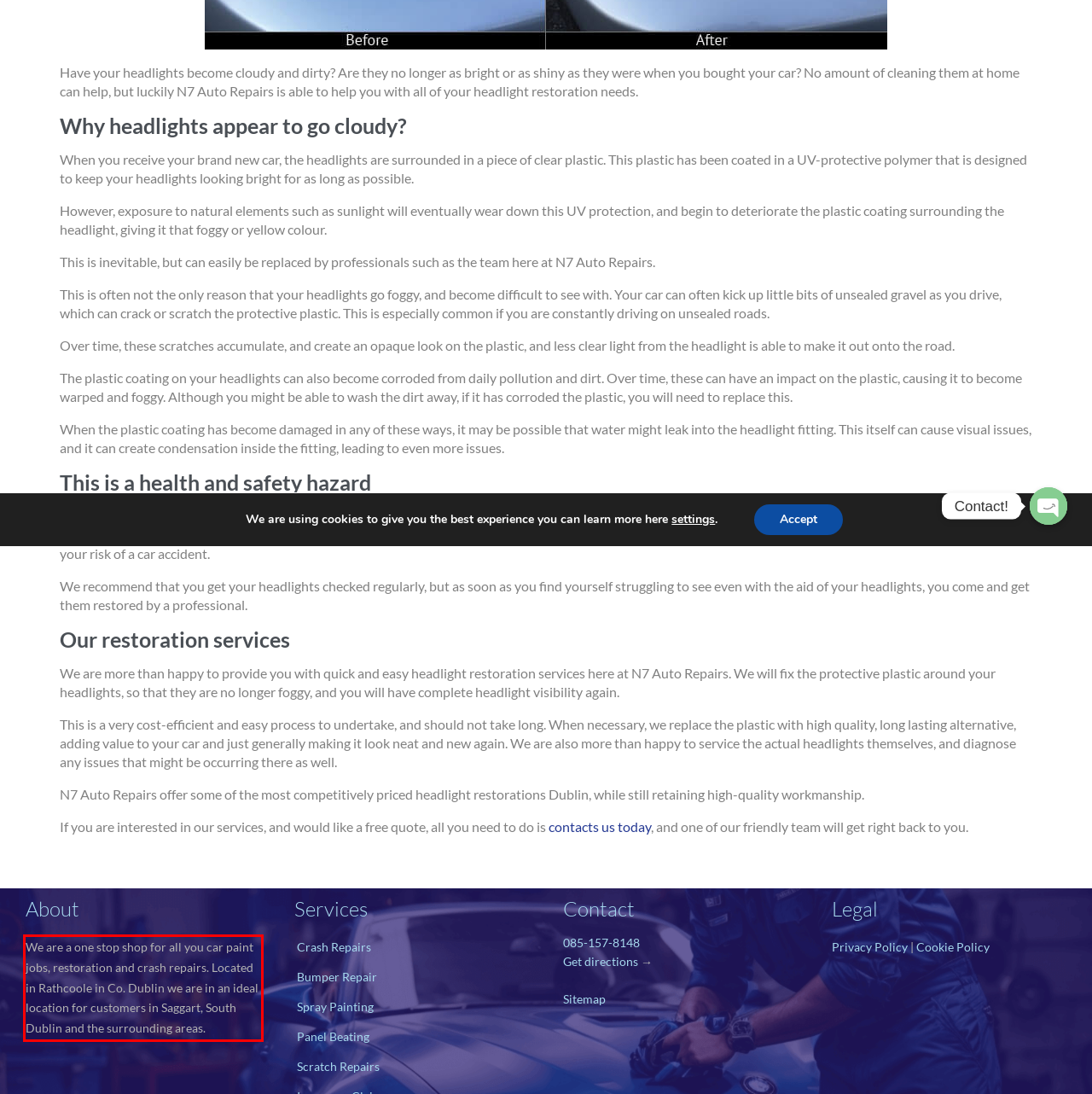You have a screenshot of a webpage where a UI element is enclosed in a red rectangle. Perform OCR to capture the text inside this red rectangle.

We are a one stop shop for all you car paint jobs, restoration and crash repairs. Located in Rathcoole in Co. Dublin we are in an ideal location for customers in Saggart, South Dublin and the surrounding areas.